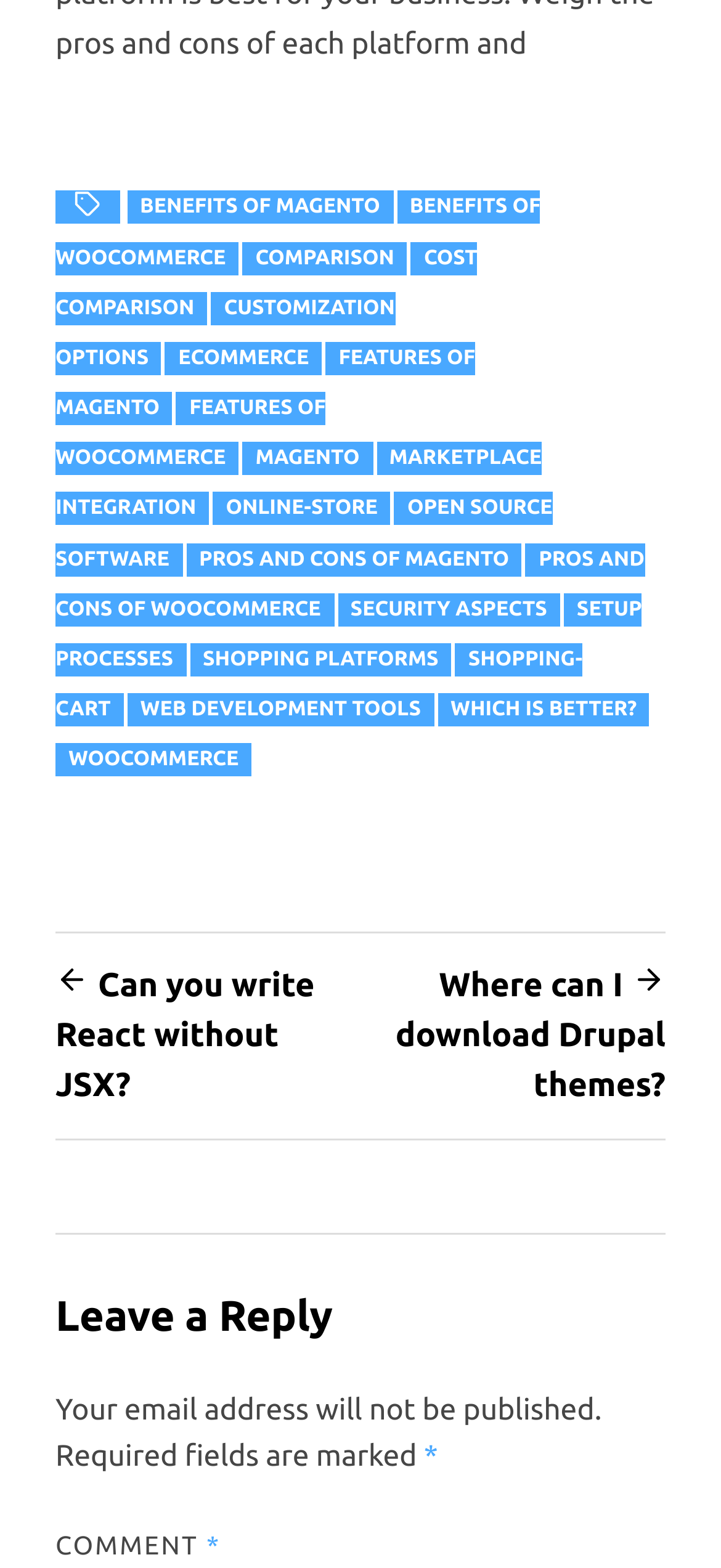Determine the bounding box for the UI element described here: "Features of Magento".

[0.077, 0.218, 0.659, 0.271]